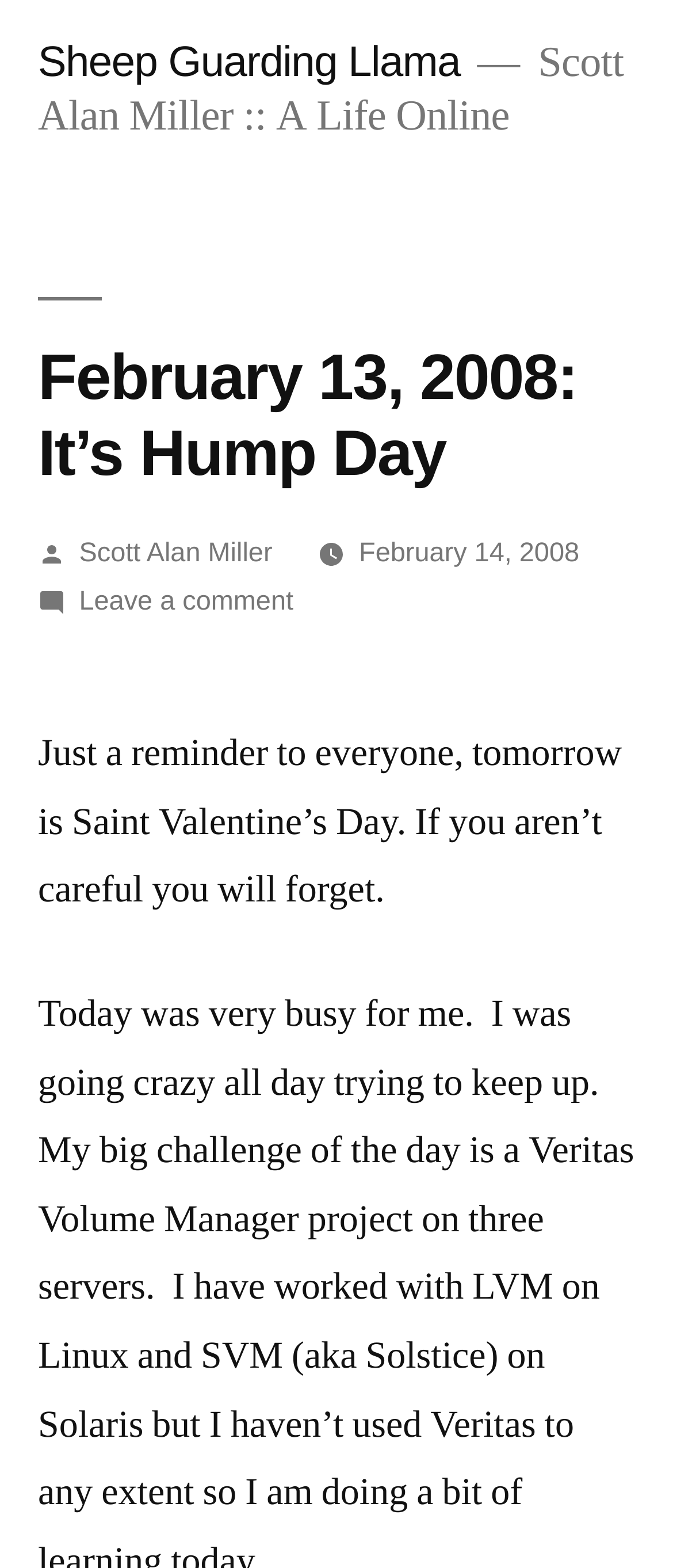Produce an elaborate caption capturing the essence of the webpage.

The webpage appears to be a blog post from February 13, 2008, titled "It's Hump Day - Sheep Guarding Llama". At the top, there is a link to the post title "Sheep Guarding Llama" and a static text "Scott Alan Miller :: A Life Online". 

Below the title, there is a header section that contains the post's date "February 13, 2008: It's Hump Day" in a larger font. To the right of the date, there are three links: "Scott Alan Miller", "February 14, 2008", and "Leave a comment on February 13, 2008: It's Hump Day". The "February 14, 2008" link also contains a time element.

Under the header section, there is a paragraph of text that serves as a reminder about Saint Valentine's Day, which is the following day.